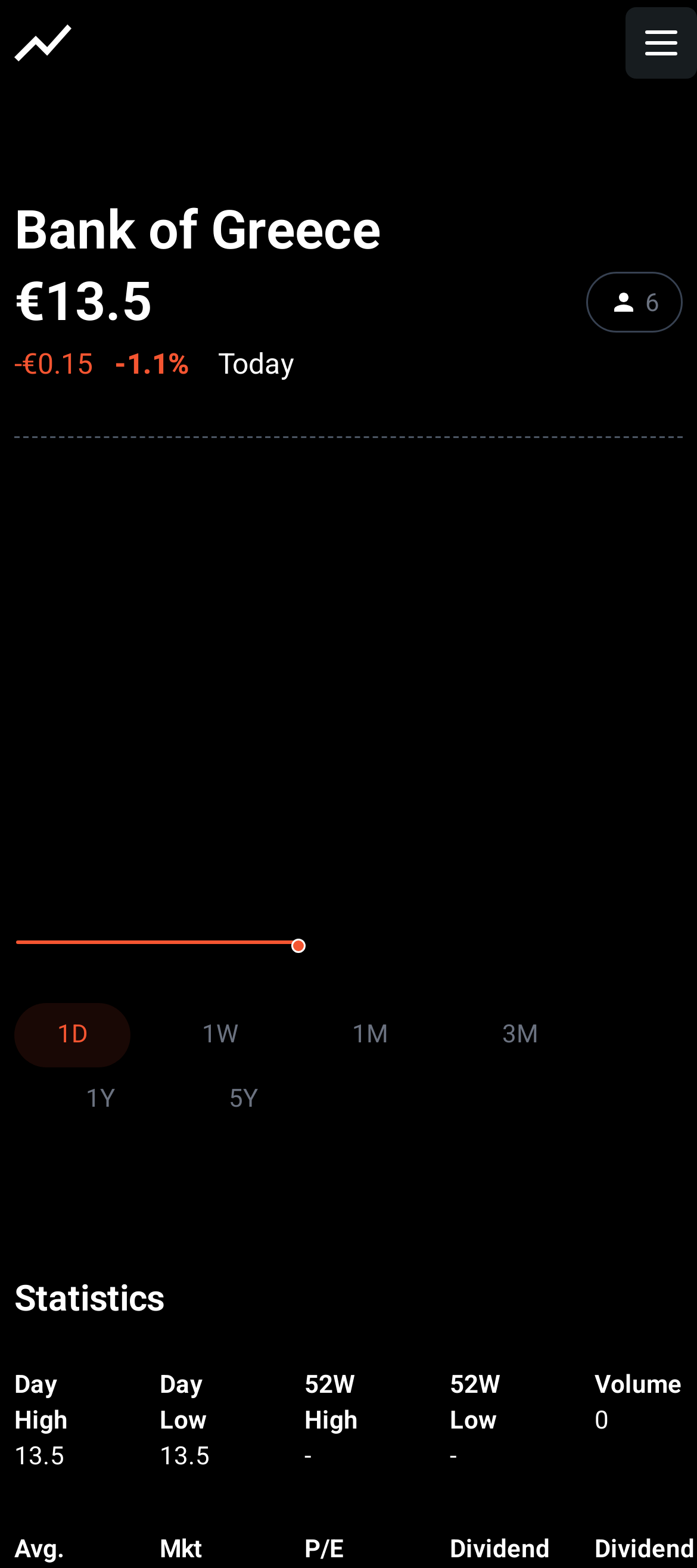From the element description: "1W", extract the bounding box coordinates of the UI element. The coordinates should be expressed as four float numbers between 0 and 1, in the order [left, top, right, bottom].

[0.228, 0.64, 0.403, 0.681]